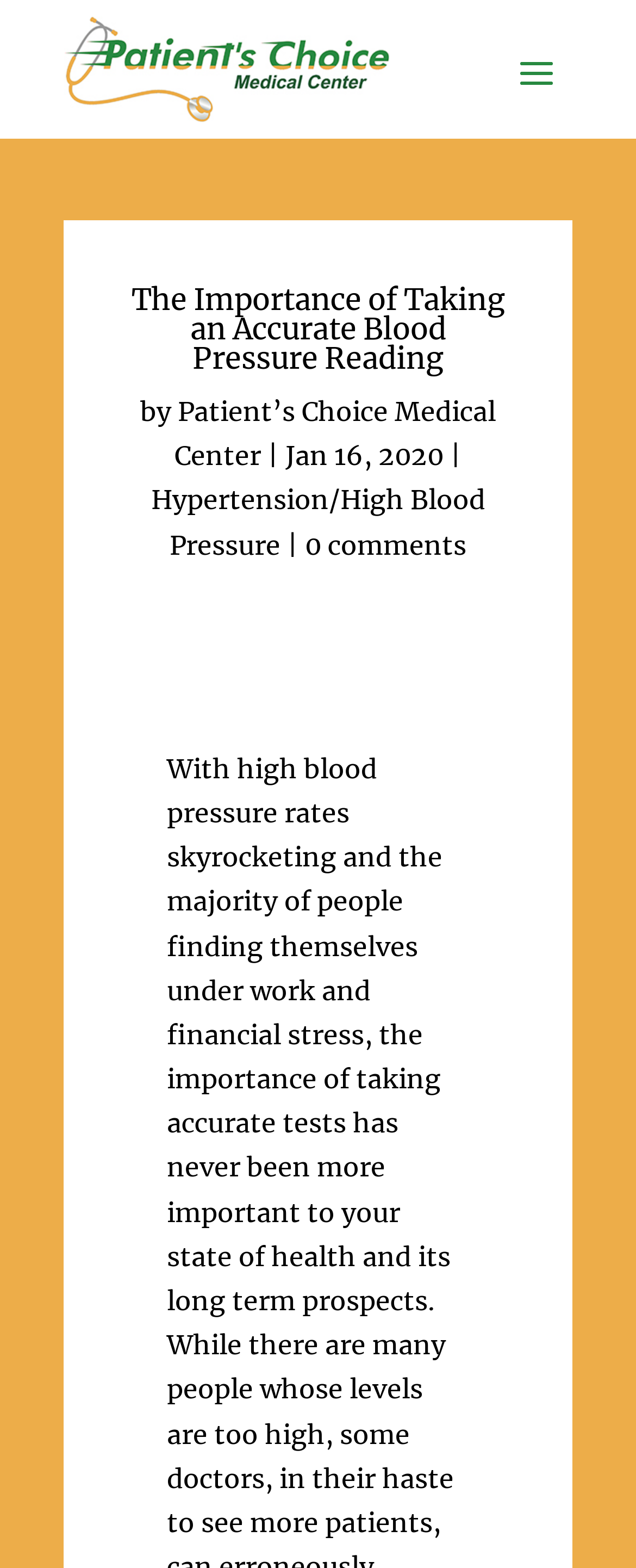Give a complete and precise description of the webpage's appearance.

The webpage appears to be an article or blog post from Patient's Choice Medical Center, with a focus on the importance of taking accurate blood pressure readings. 

At the top of the page, there is a link on the left side, followed by a heading that spans most of the width of the page, stating the title of the article. Below the heading, there is a byline that indicates the author or source of the article, which is Patient's Choice Medical Center. 

To the right of the byline, there is a vertical line or separator, and then the date of publication, January 16, 2020. 

Underneath the title and byline section, there are two links side by side. The first link is related to hypertension or high blood pressure, and the second link indicates that there are no comments on the article.